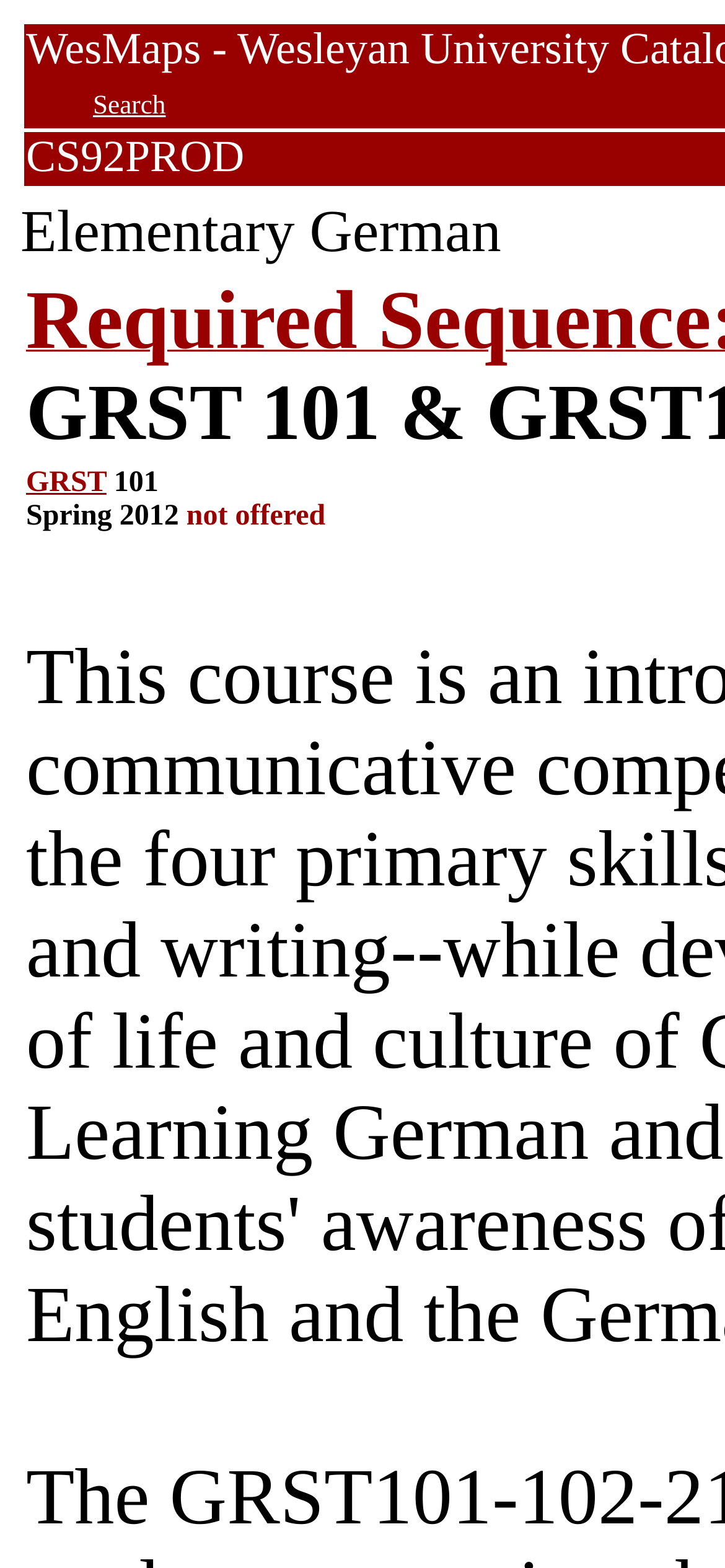Given the element description: "Search", predict the bounding box coordinates of the UI element it refers to, using four float numbers between 0 and 1, i.e., [left, top, right, bottom].

[0.128, 0.058, 0.229, 0.077]